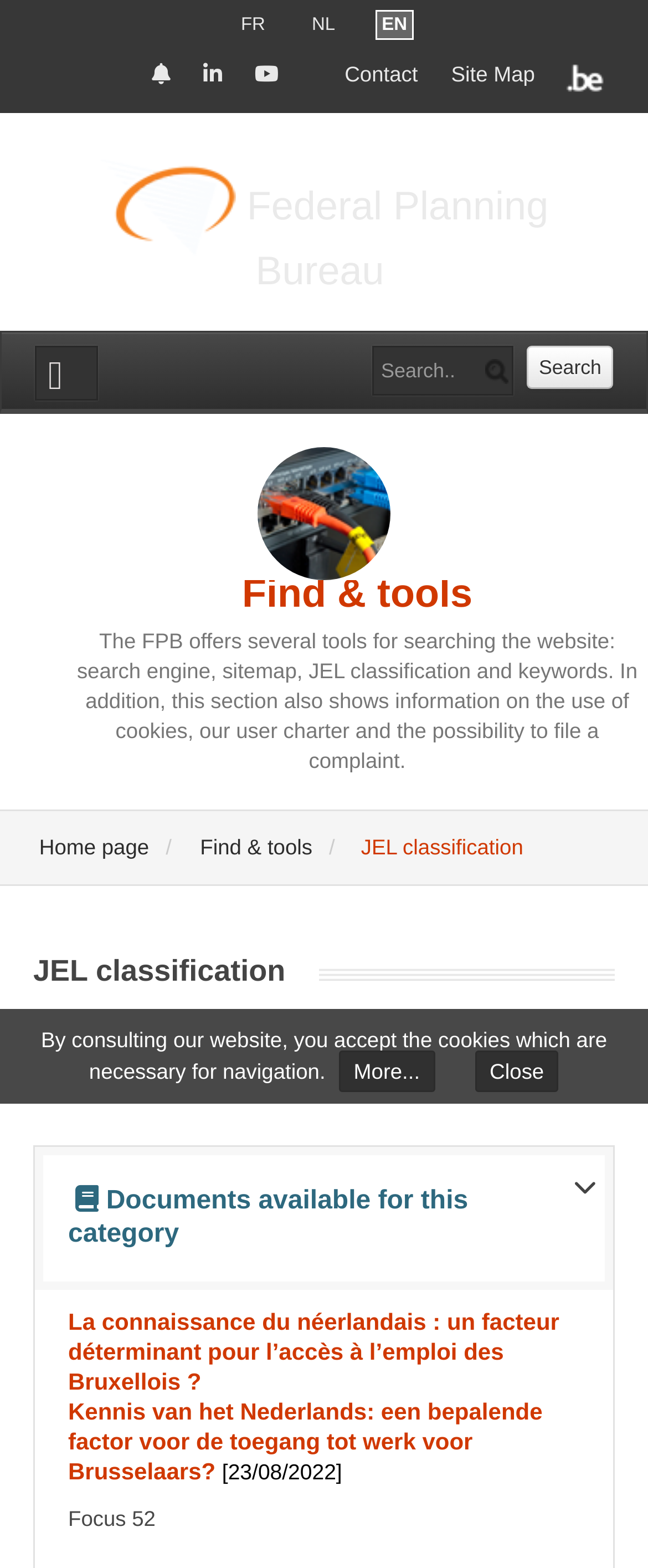Please identify the bounding box coordinates of the element's region that I should click in order to complete the following instruction: "Search for something". The bounding box coordinates consist of four float numbers between 0 and 1, i.e., [left, top, right, bottom].

[0.814, 0.22, 0.946, 0.248]